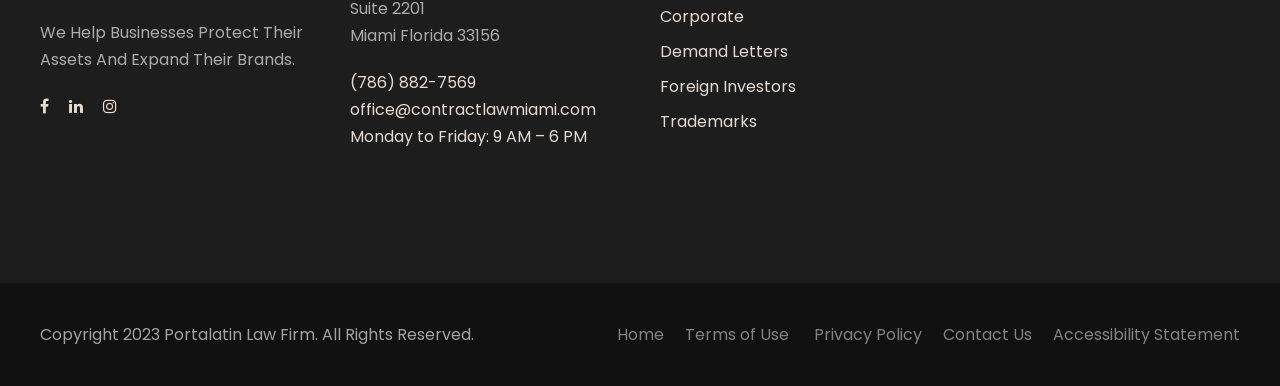Respond to the question below with a single word or phrase:
What is the law firm's location?

Miami, Florida 33156